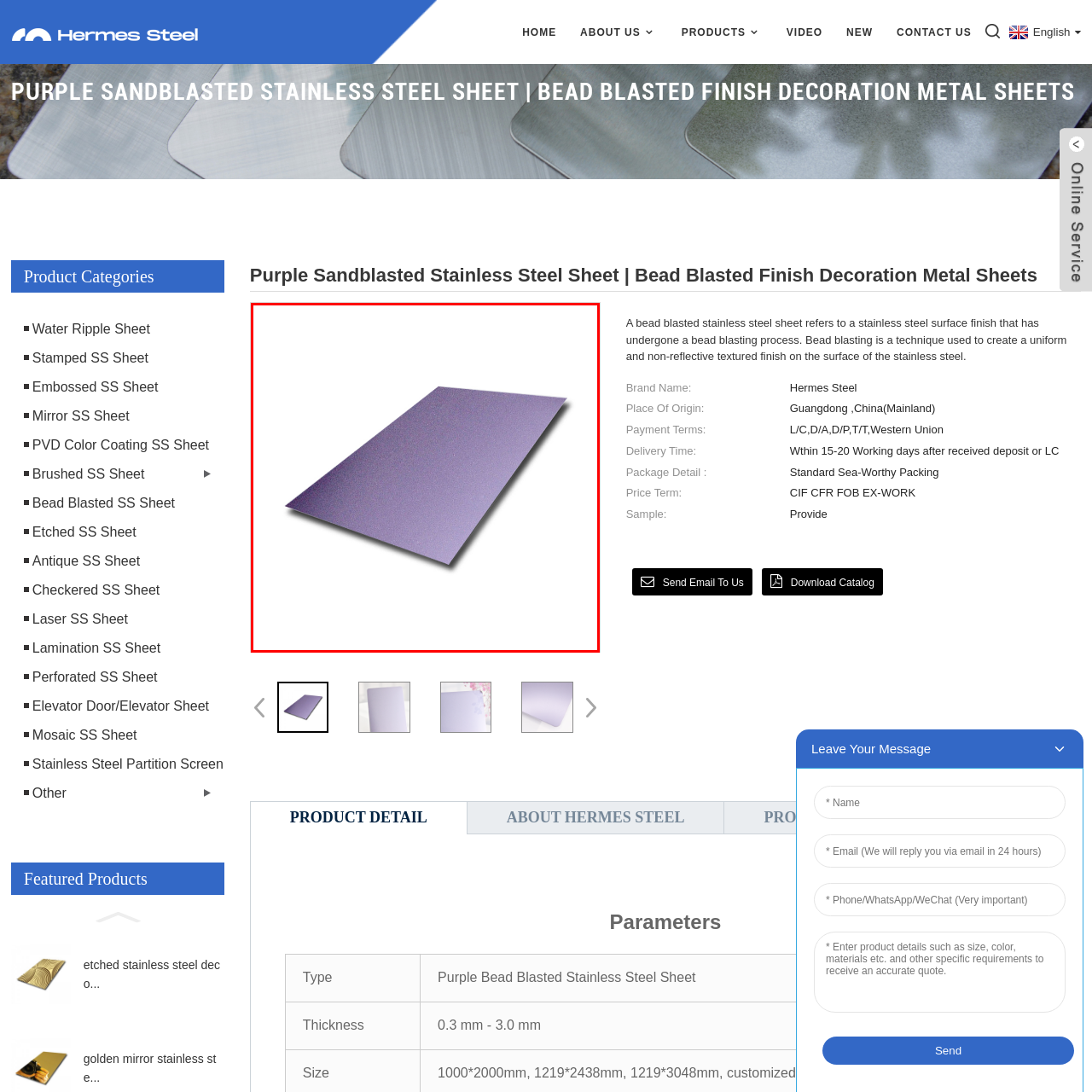Analyze the image surrounded by the red outline and answer the ensuing question with as much detail as possible based on the image:
What is the purpose of the bead blasting process?

According to the caption, the bead blasting process is used to achieve a textured, non-reflective quality, which not only enhances the aesthetic appeal of the stainless steel sheet but also provides durability, making it suitable for various decorative applications.